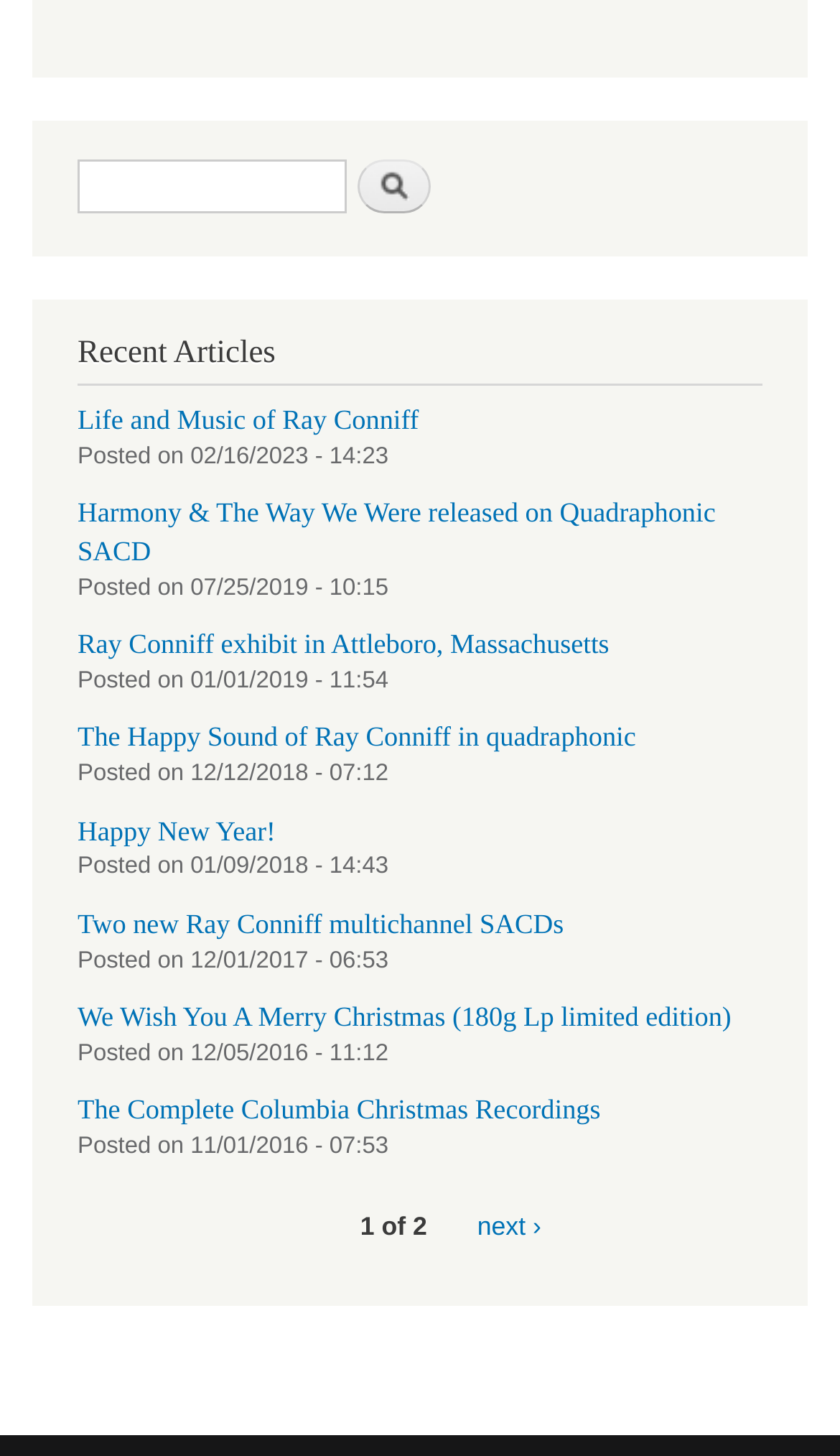Using the element description: "Happy New Year!", determine the bounding box coordinates. The coordinates should be in the format [left, top, right, bottom], with values between 0 and 1.

[0.092, 0.56, 0.328, 0.581]